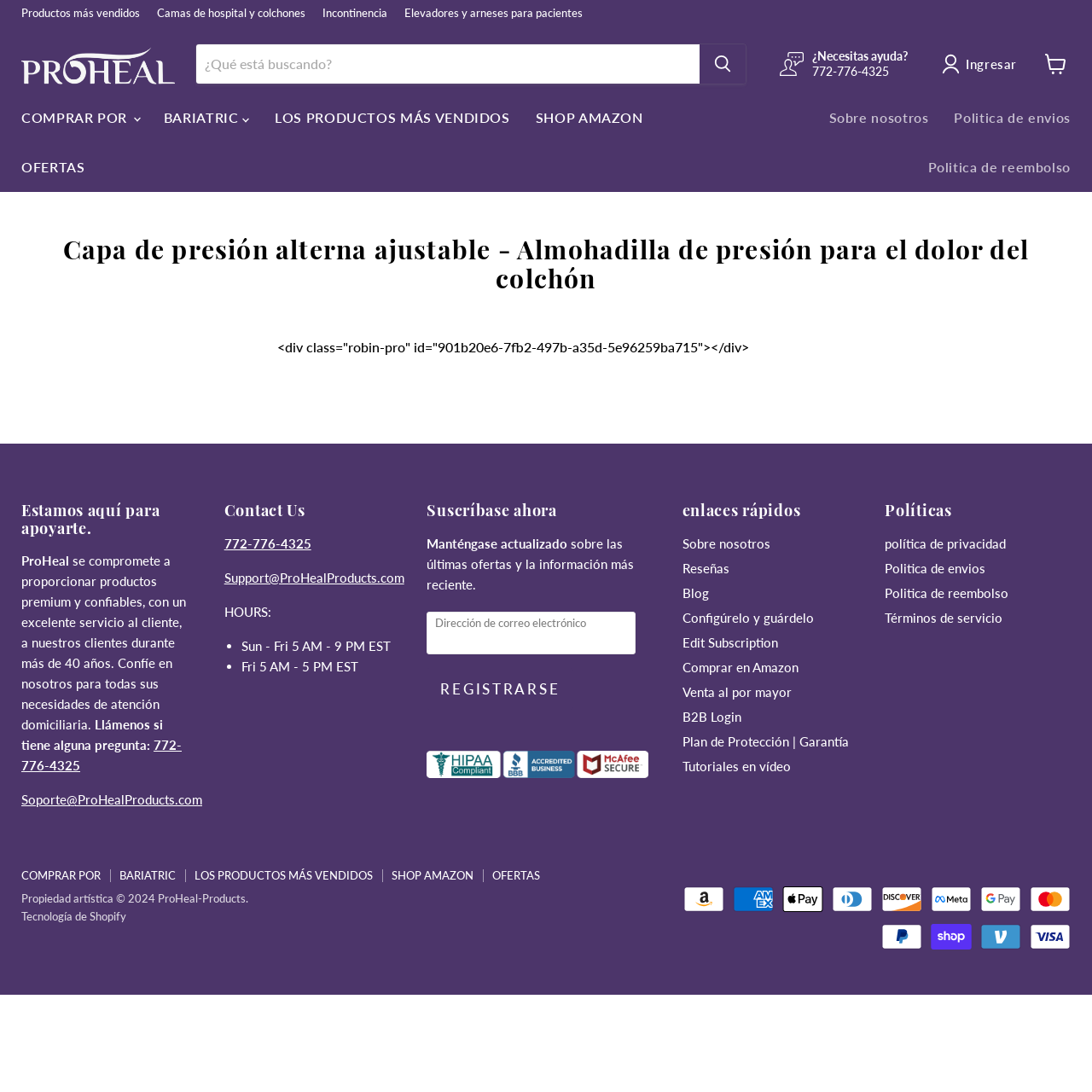Locate the bounding box coordinates of the clickable area needed to fulfill the instruction: "Learn more about ProHeal".

[0.02, 0.506, 0.063, 0.52]